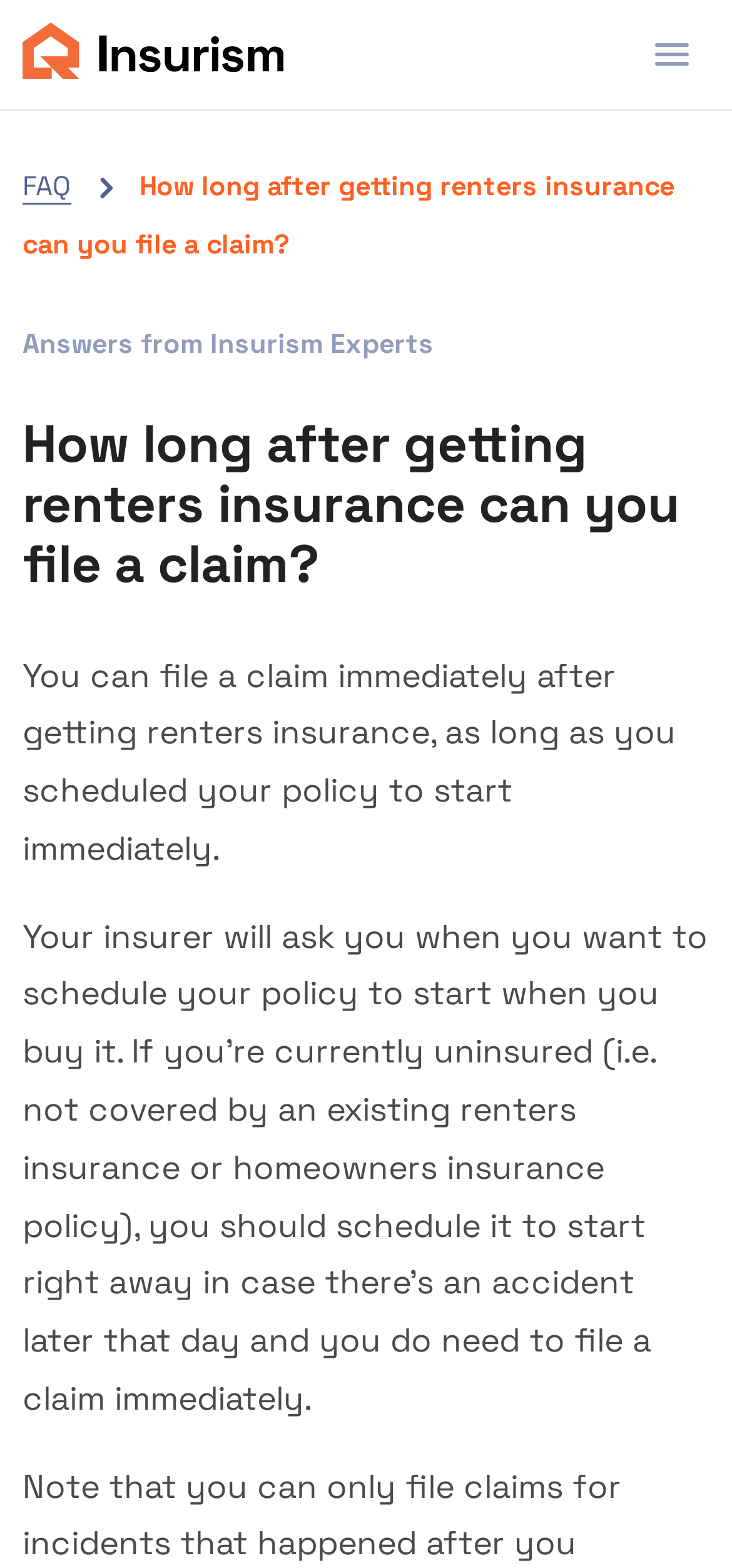Specify the bounding box coordinates (top-left x, top-left y, bottom-right x, bottom-right y) of the UI element in the screenshot that matches this description: parent_node: Insurism title="Insurism"

[0.031, 0.031, 0.387, 0.056]